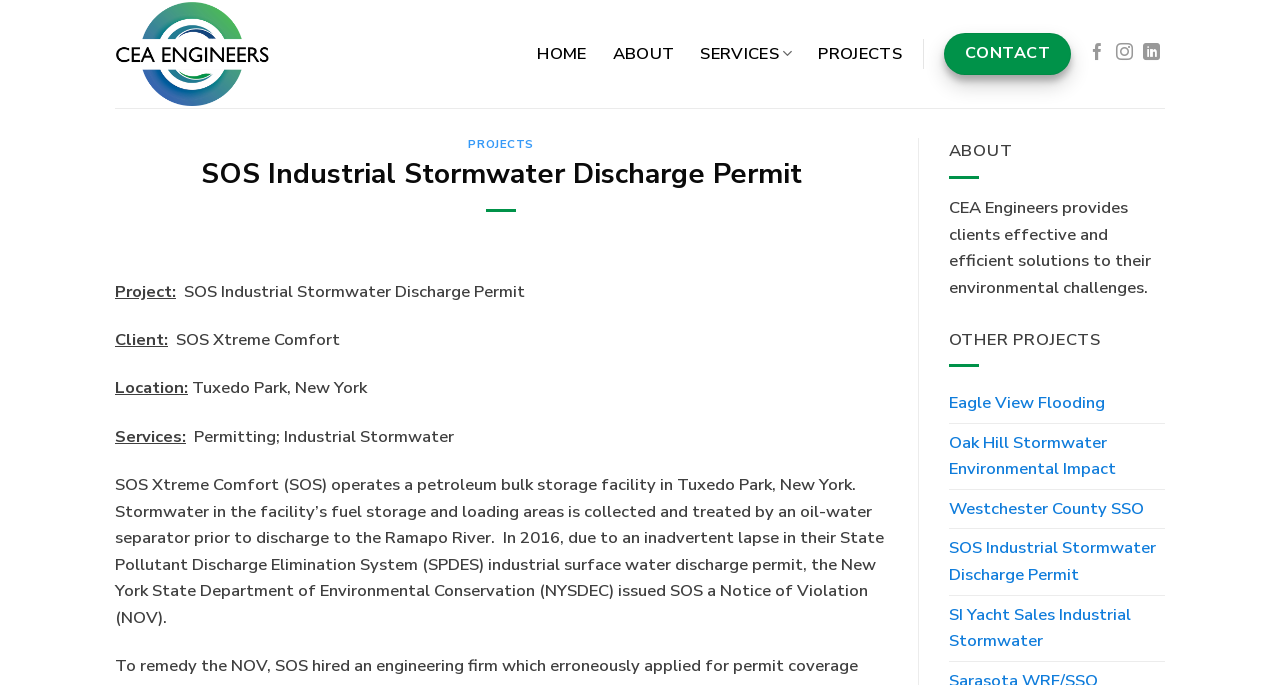What is the name of the company that operates the petroleum bulk storage facility?
Please utilize the information in the image to give a detailed response to the question.

I found the answer by reading the text 'Client: SOS Xtreme Comfort' which is a detail about the project SOS Industrial Stormwater Discharge Permit.